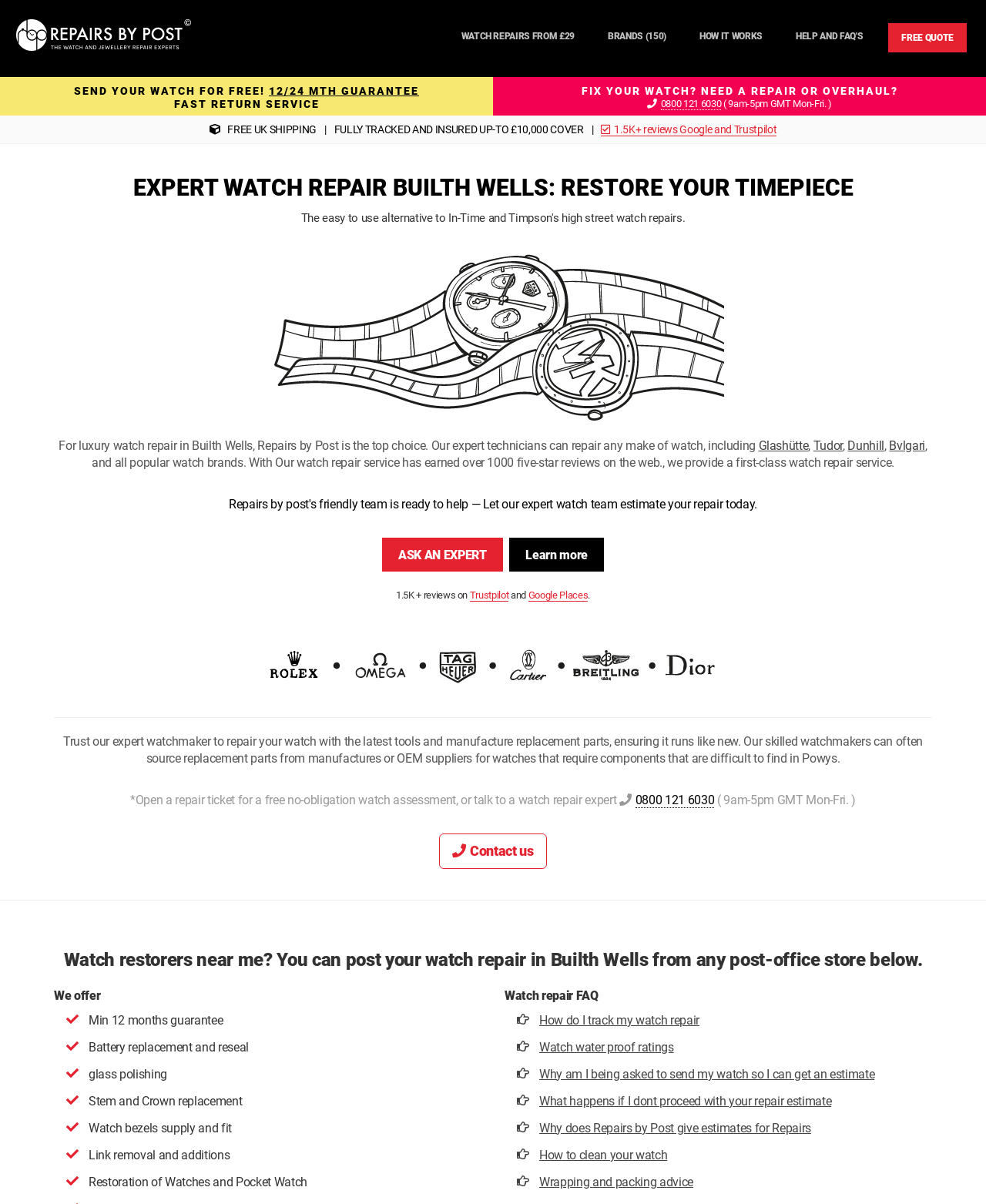Extract the bounding box coordinates for the UI element described as: "Trustpilot".

[0.476, 0.489, 0.516, 0.499]